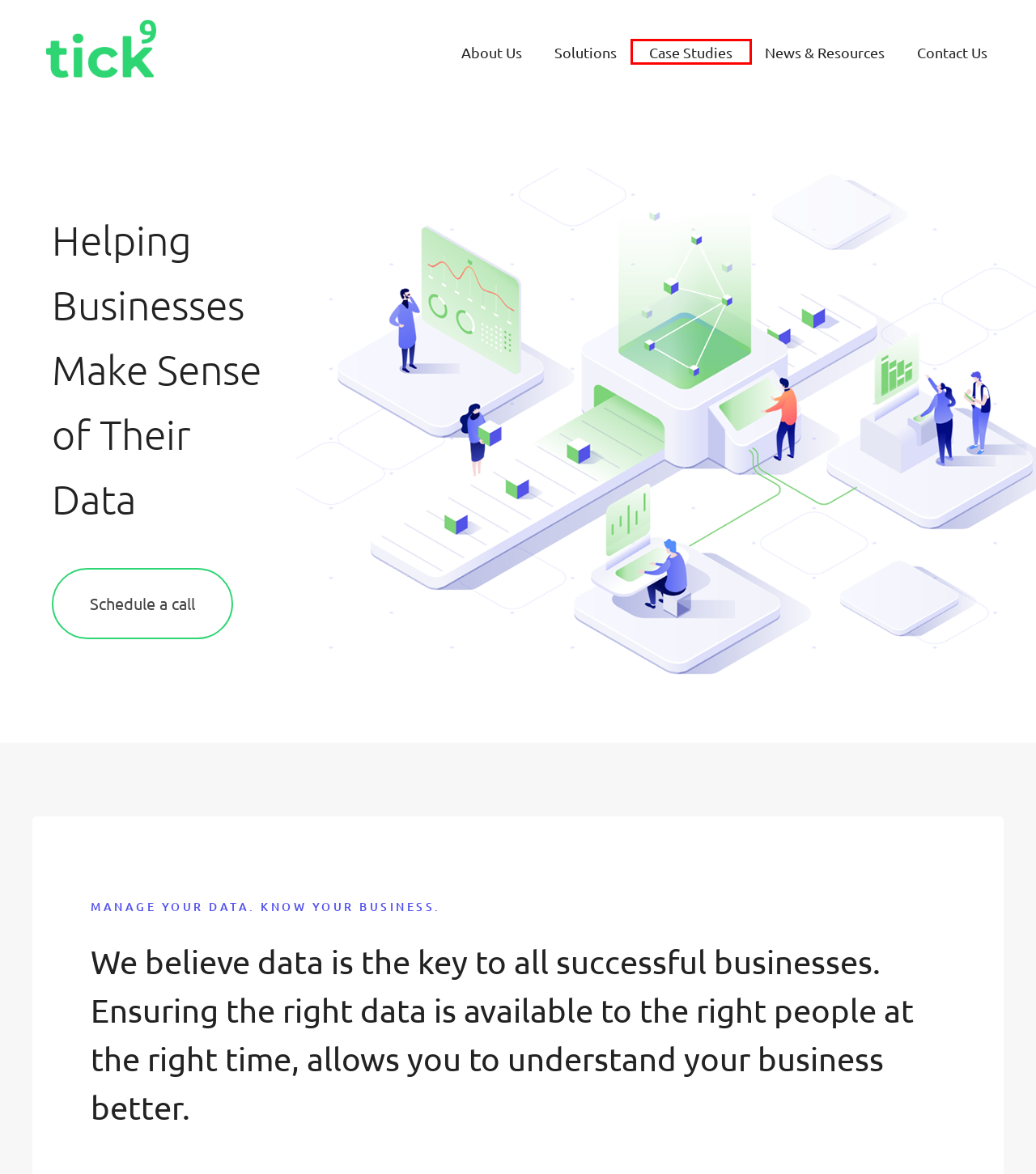Given a webpage screenshot with a UI element marked by a red bounding box, choose the description that best corresponds to the new webpage that will appear after clicking the element. The candidates are:
A. Design Agency Hull | Graphic & Web Design | Mattix Design
B. Privacy Policy
C. Data Management | Business Solutions | tick9
D. Data Management Services | Data Analytics Solutions | Contact Us | Tick9
E. Data Management | Business Intelligence Software | Data Solutions | tick9
F. Business Intelligence and Analytics | Data Solutions | Case Studies | Tick9
G. Data Analysis | Data Management | About Us | Tick9
H. Data Management Software | Data Solutions | News & Resources | Tick9

F